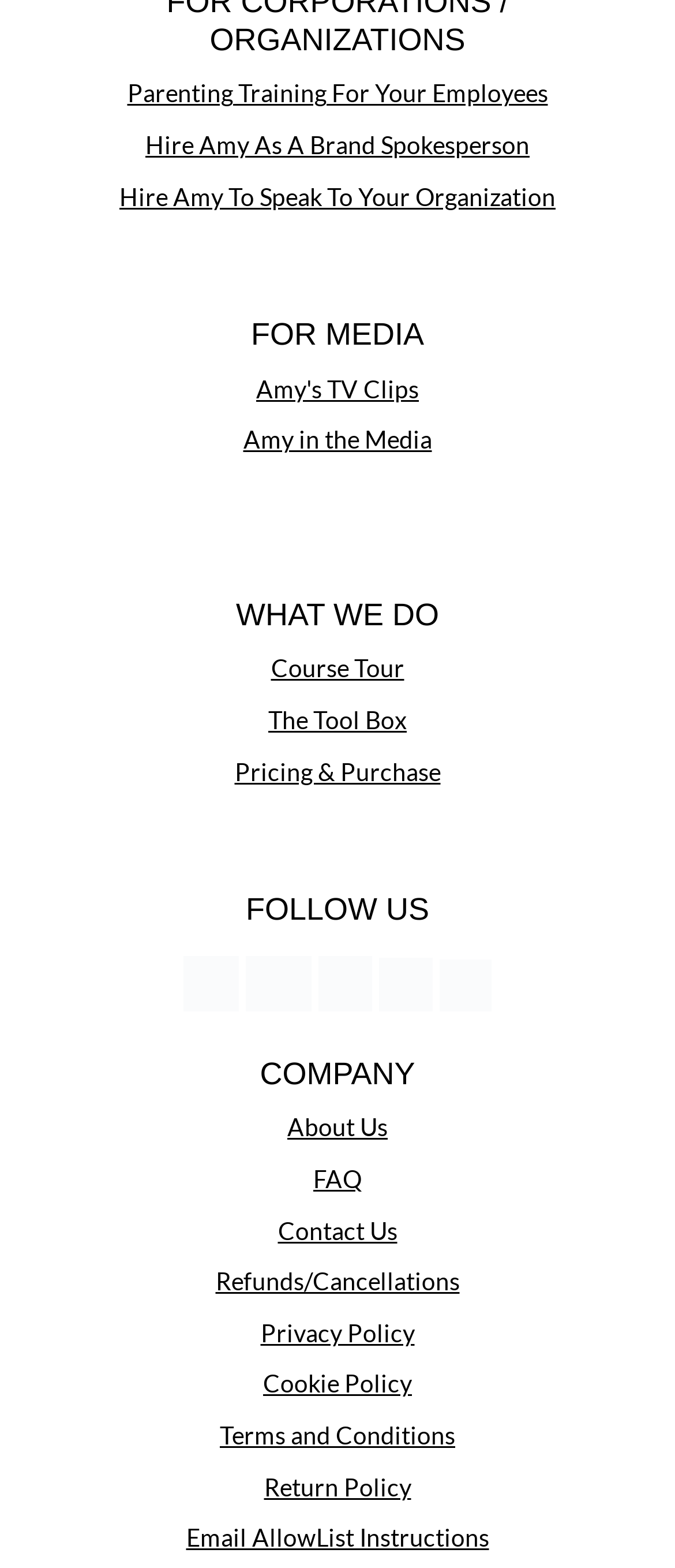Locate the bounding box coordinates for the element described below: "FAQ". The coordinates must be four float values between 0 and 1, formatted as [left, top, right, bottom].

[0.464, 0.742, 0.536, 0.761]